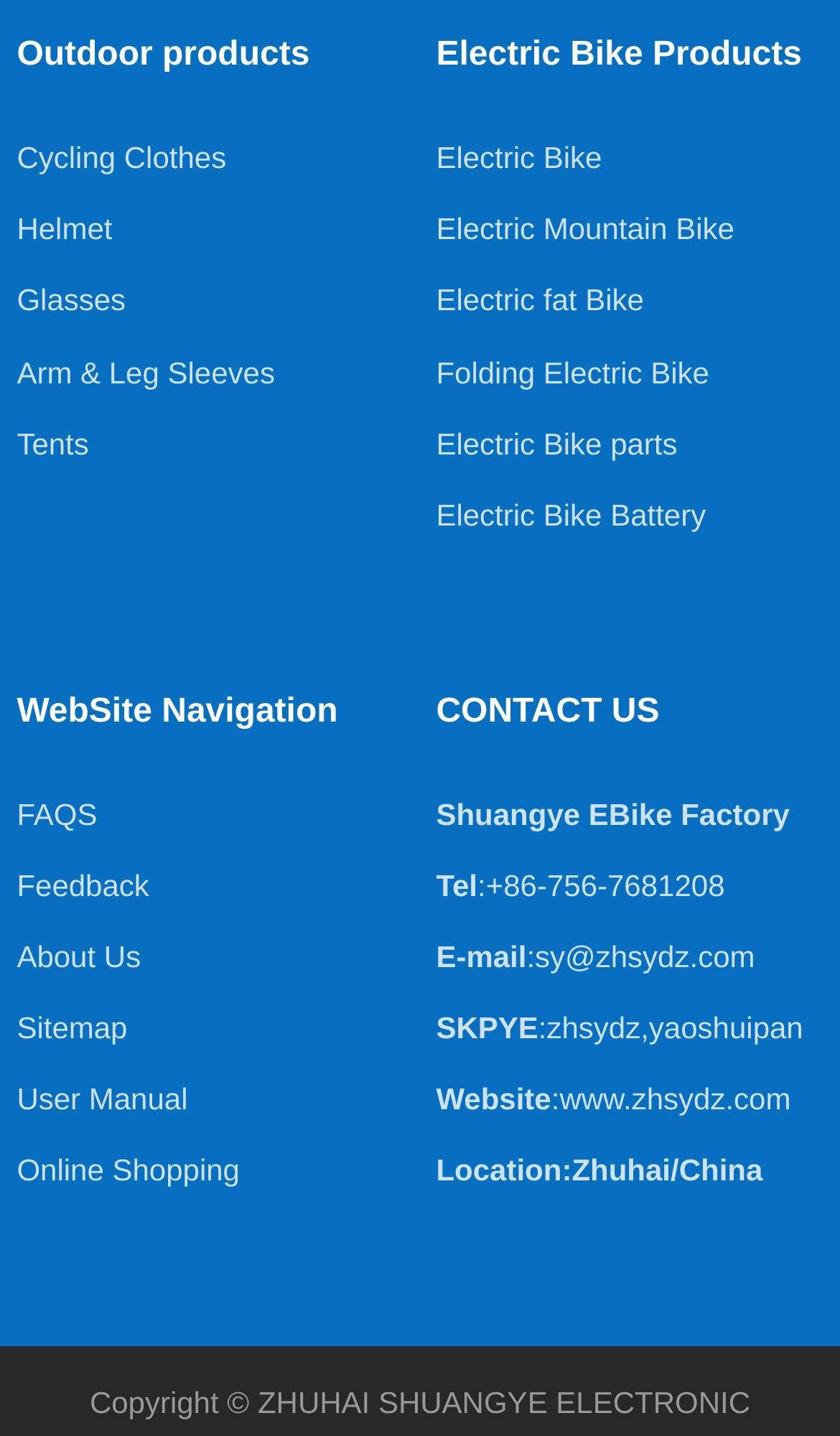Please find the bounding box coordinates for the clickable element needed to perform this instruction: "Browse cycling clothes".

[0.02, 0.098, 0.269, 0.122]